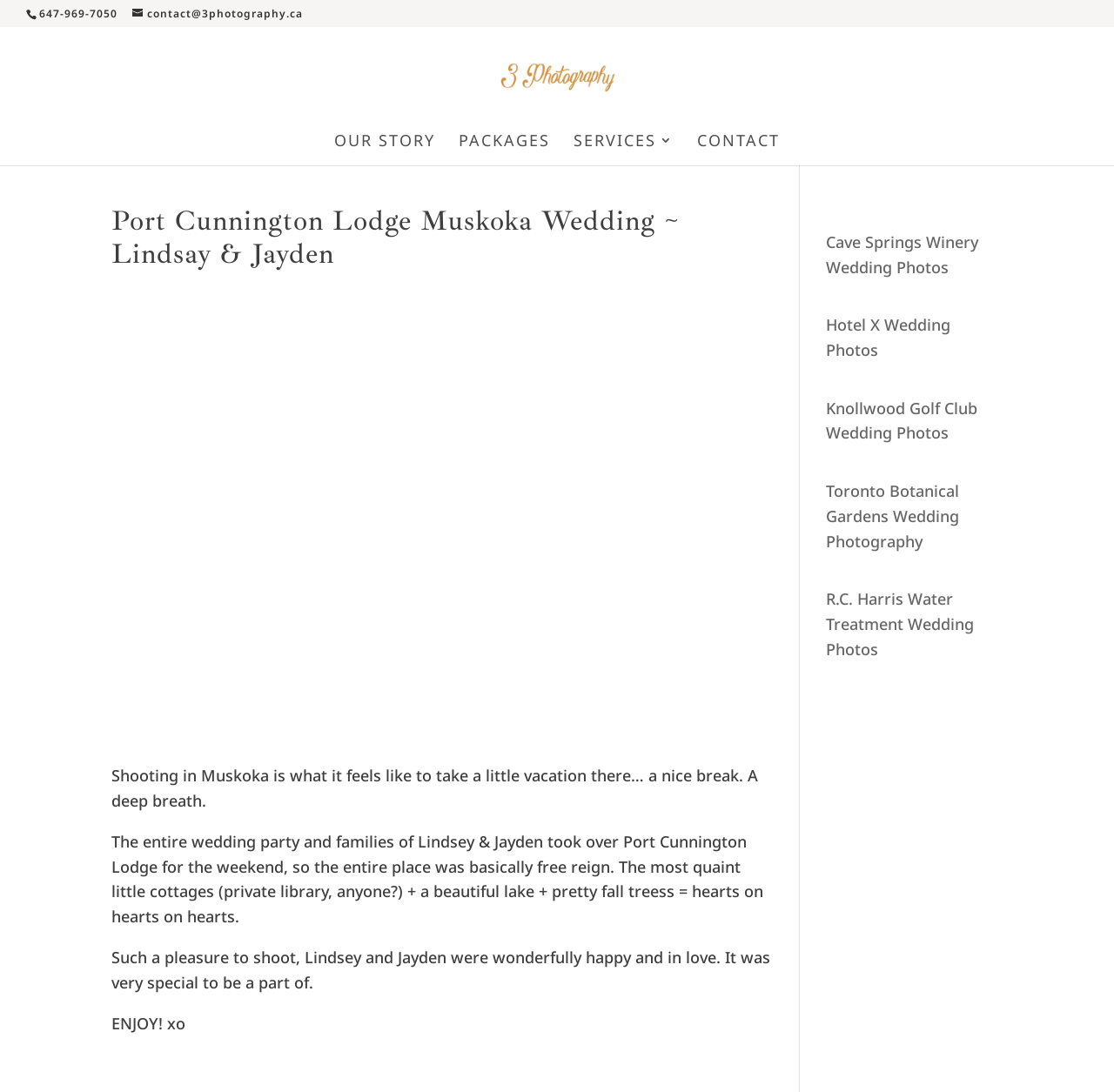Determine the coordinates of the bounding box for the clickable area needed to execute this instruction: "Check the packages offered".

[0.412, 0.123, 0.494, 0.151]